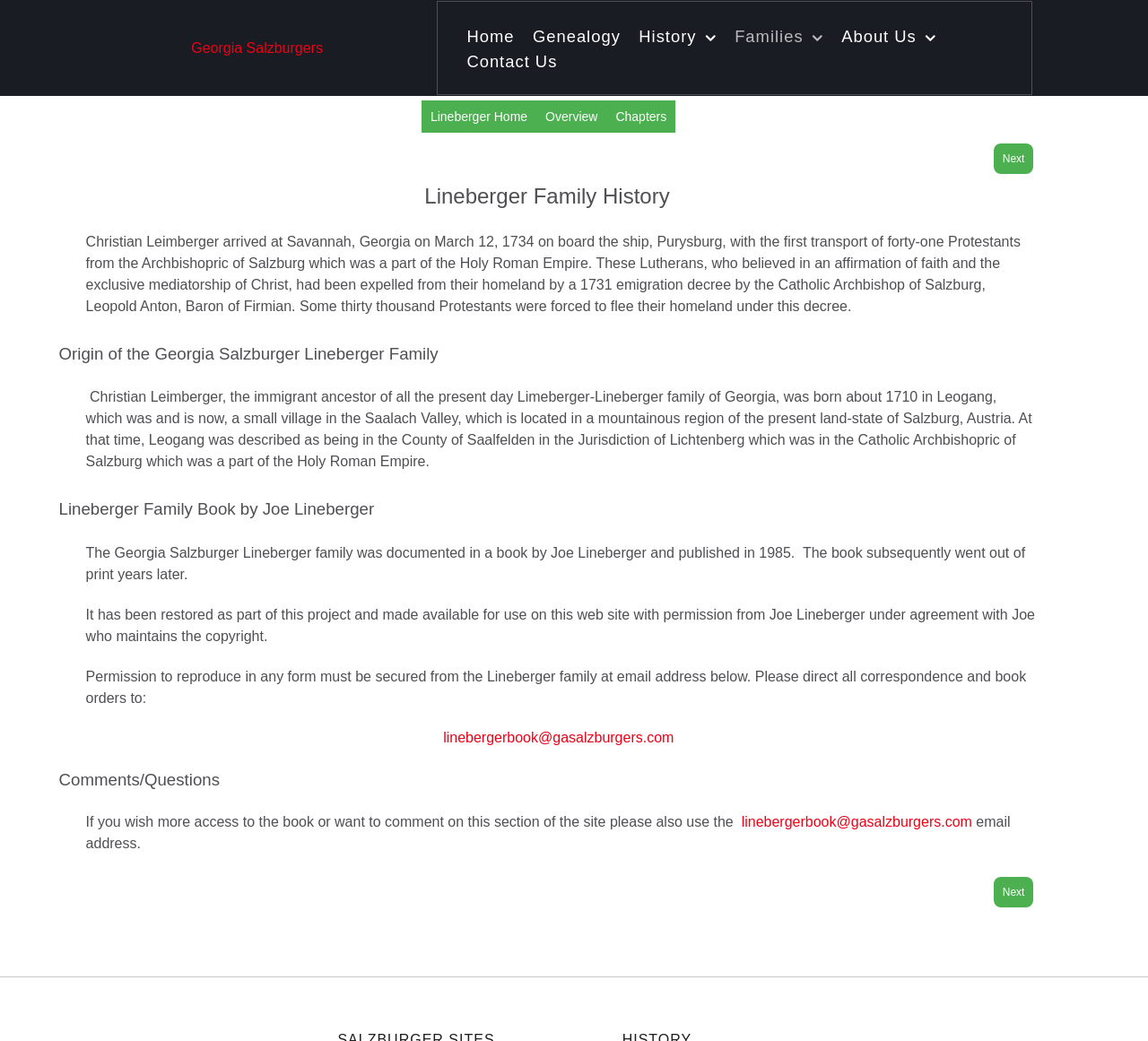Please identify the bounding box coordinates of the element on the webpage that should be clicked to follow this instruction: "Click on the 'Georgia Salzburgers' link". The bounding box coordinates should be given as four float numbers between 0 and 1, formatted as [left, top, right, bottom].

[0.167, 0.038, 0.281, 0.053]